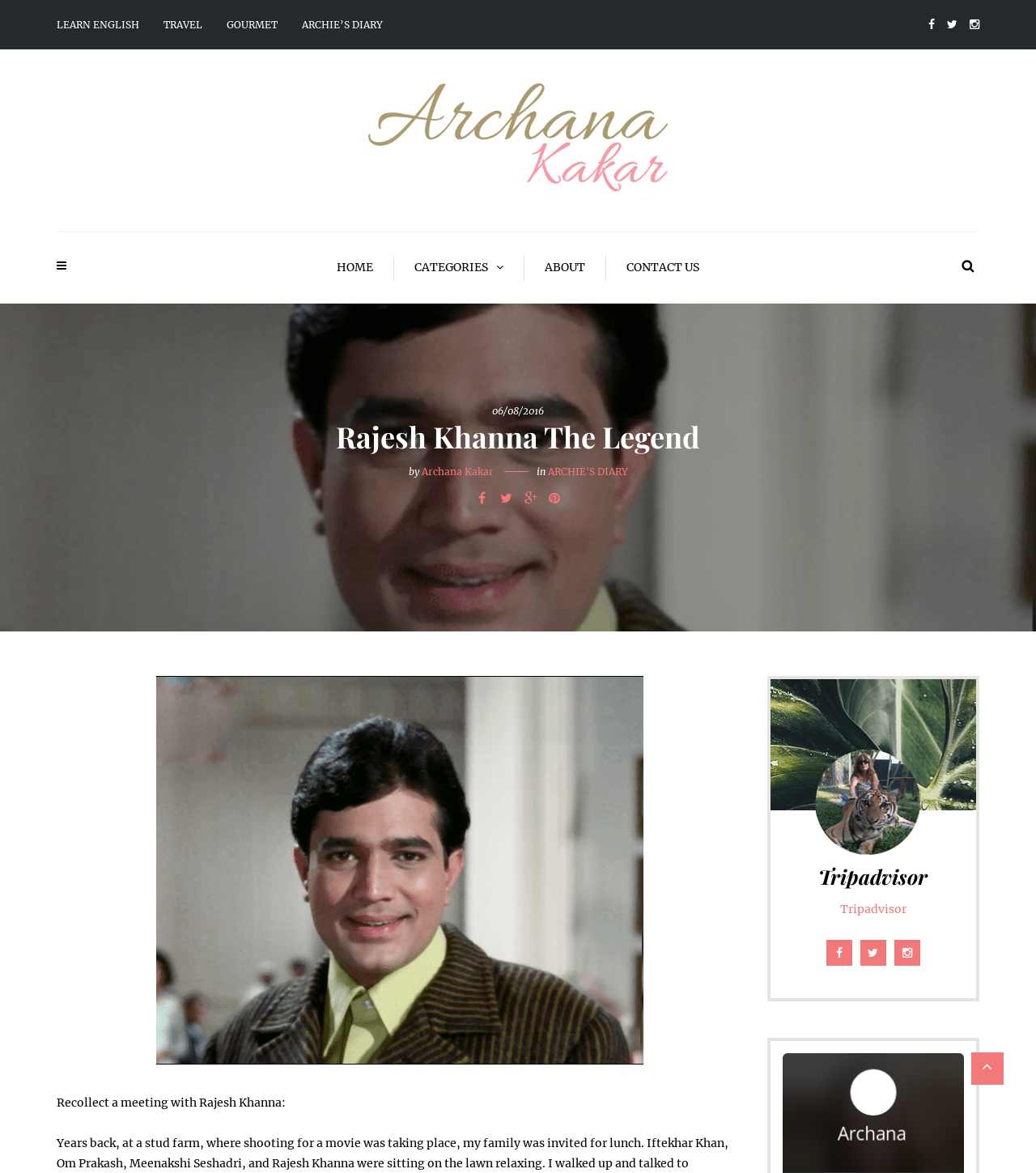Please mark the bounding box coordinates of the area that should be clicked to carry out the instruction: "Read ARCHIE'S DIARY".

[0.529, 0.397, 0.606, 0.407]